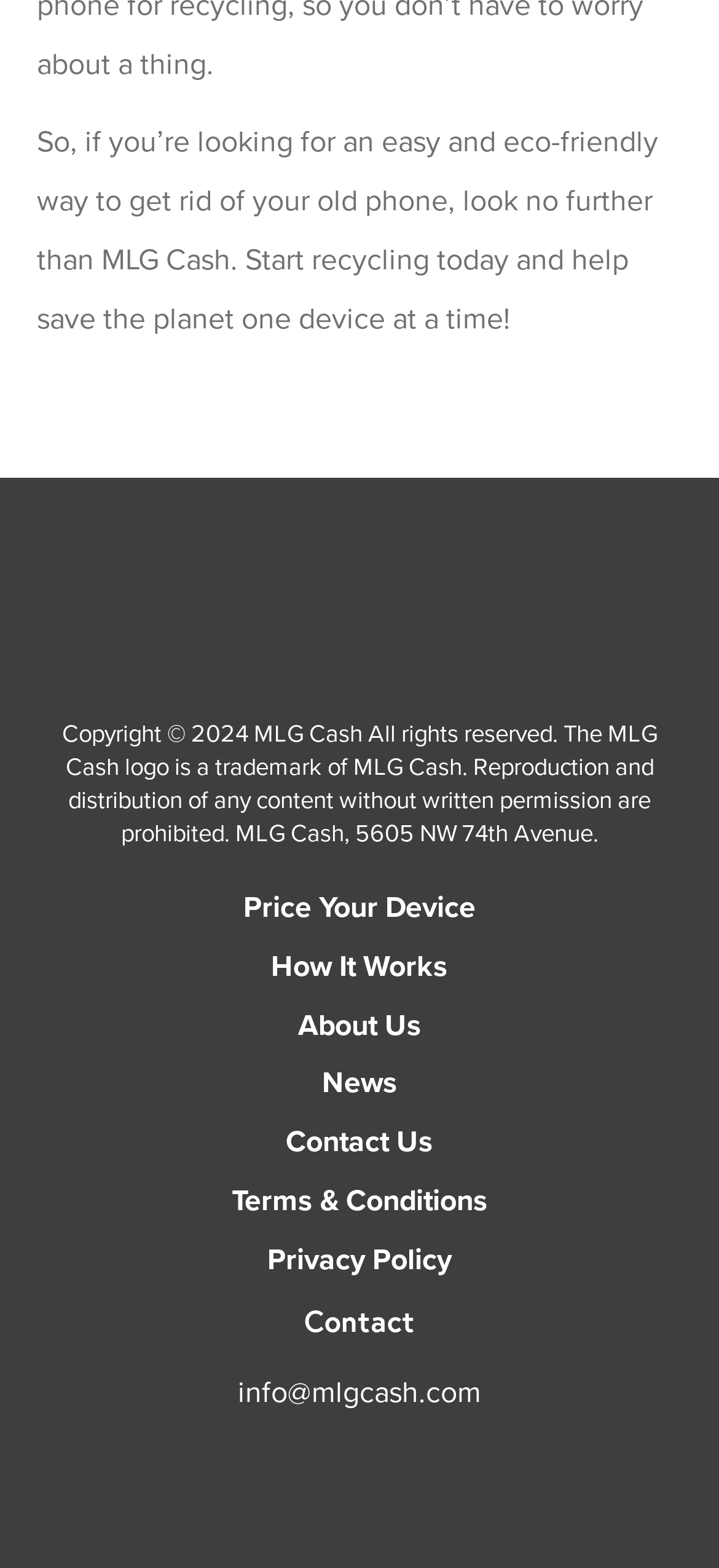Find the bounding box coordinates for the area that must be clicked to perform this action: "Contact MLG Cash via email".

[0.331, 0.876, 0.669, 0.899]